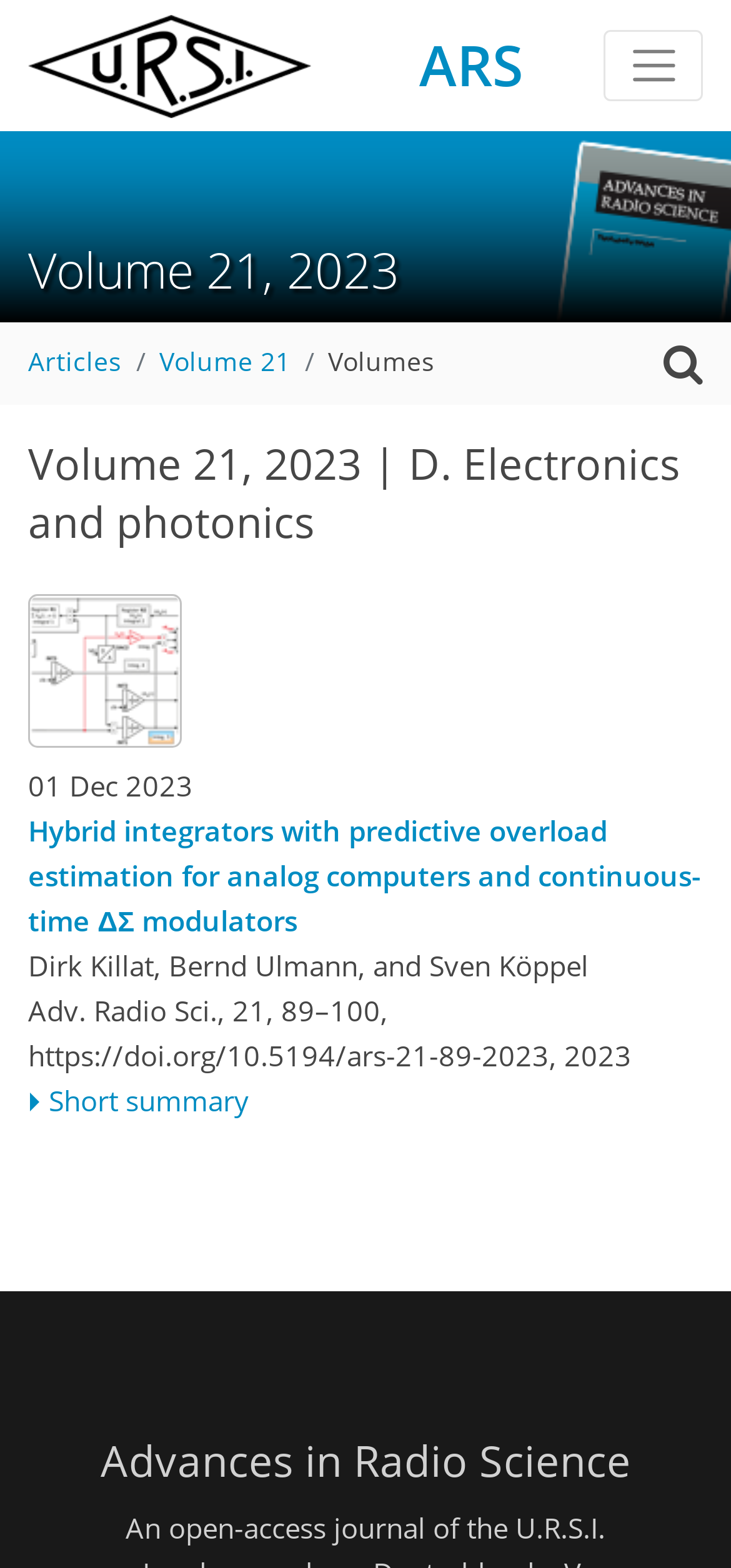Please find and generate the text of the main heading on the webpage.

Volume 21, 2023  